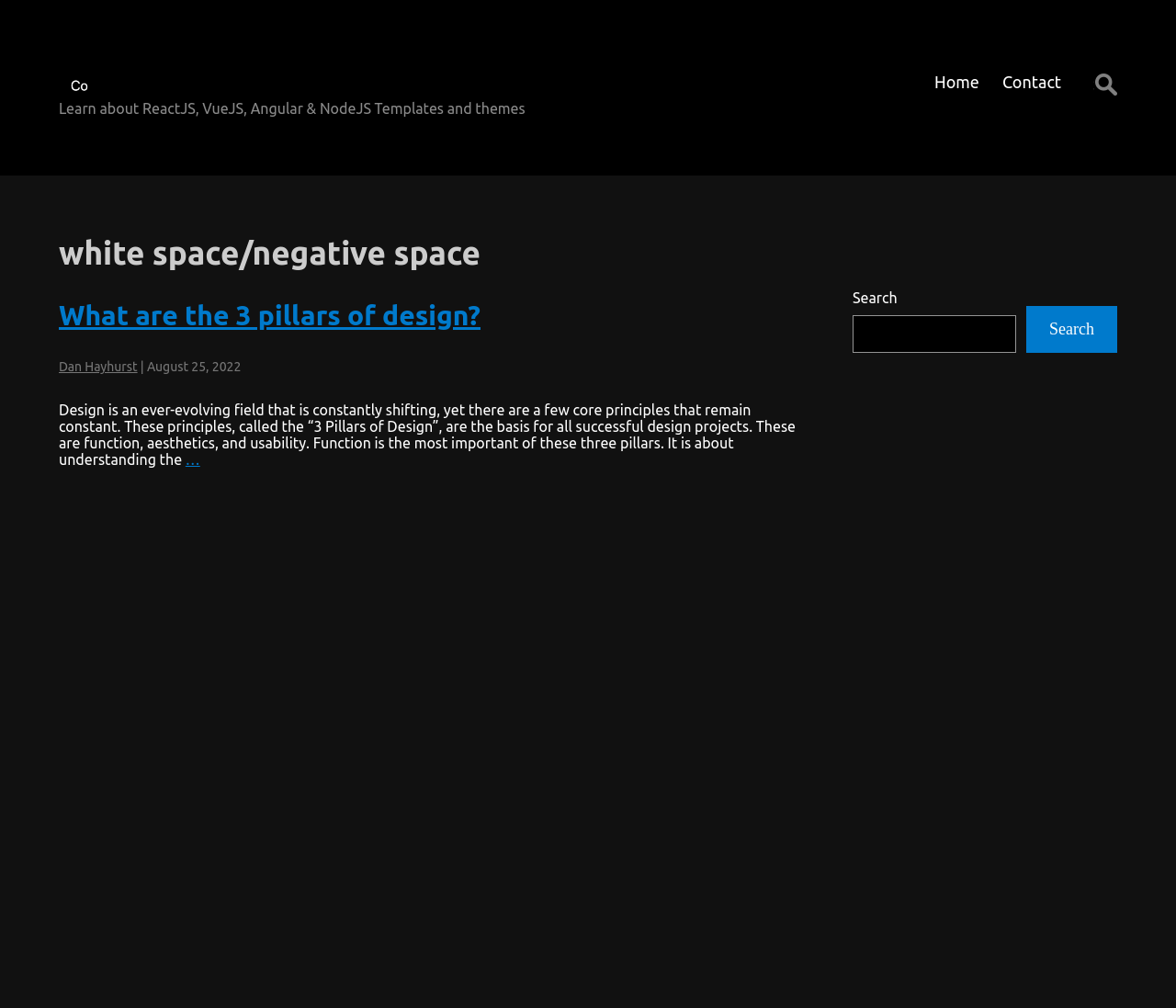Answer the question using only one word or a concise phrase: What are the three pillars of design?

function, aesthetics, usability